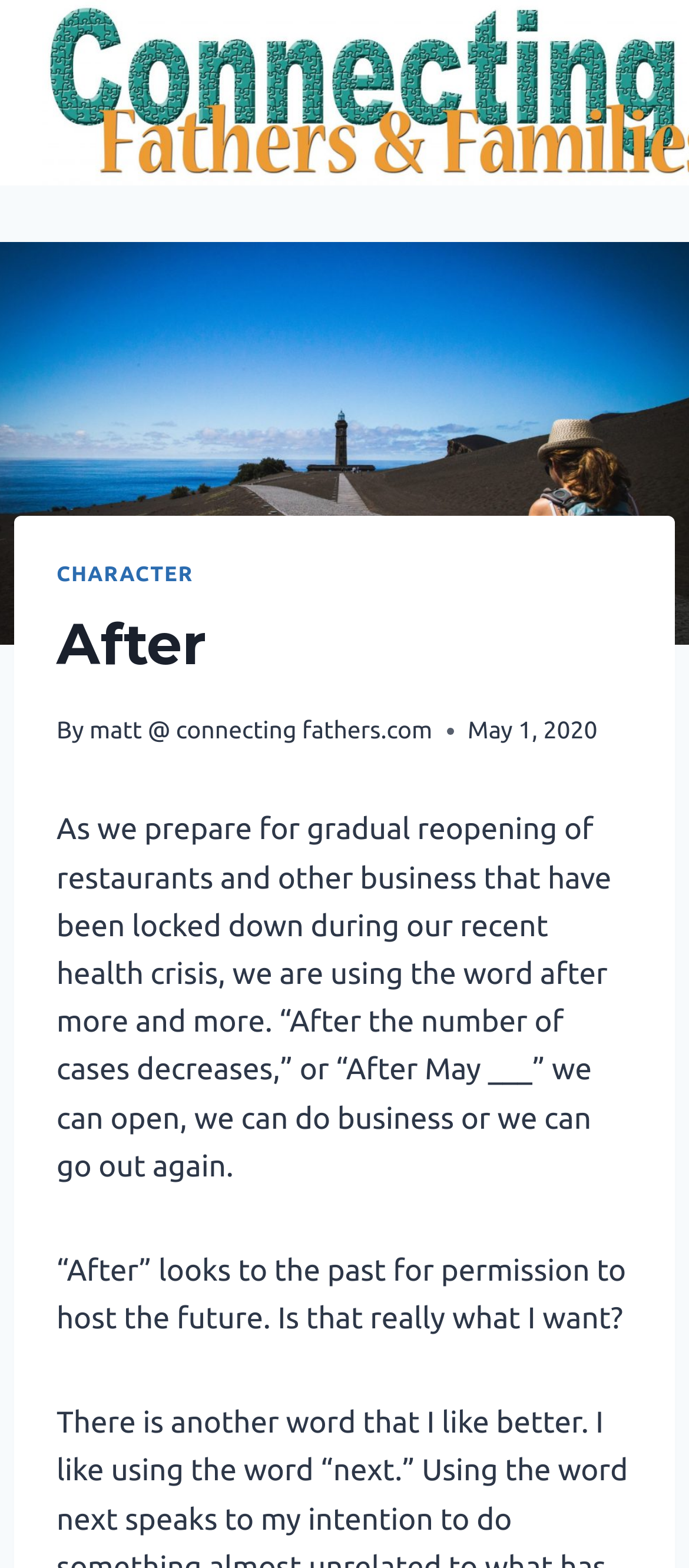Provide a one-word or short-phrase answer to the question:
How many paragraphs are in the article?

2